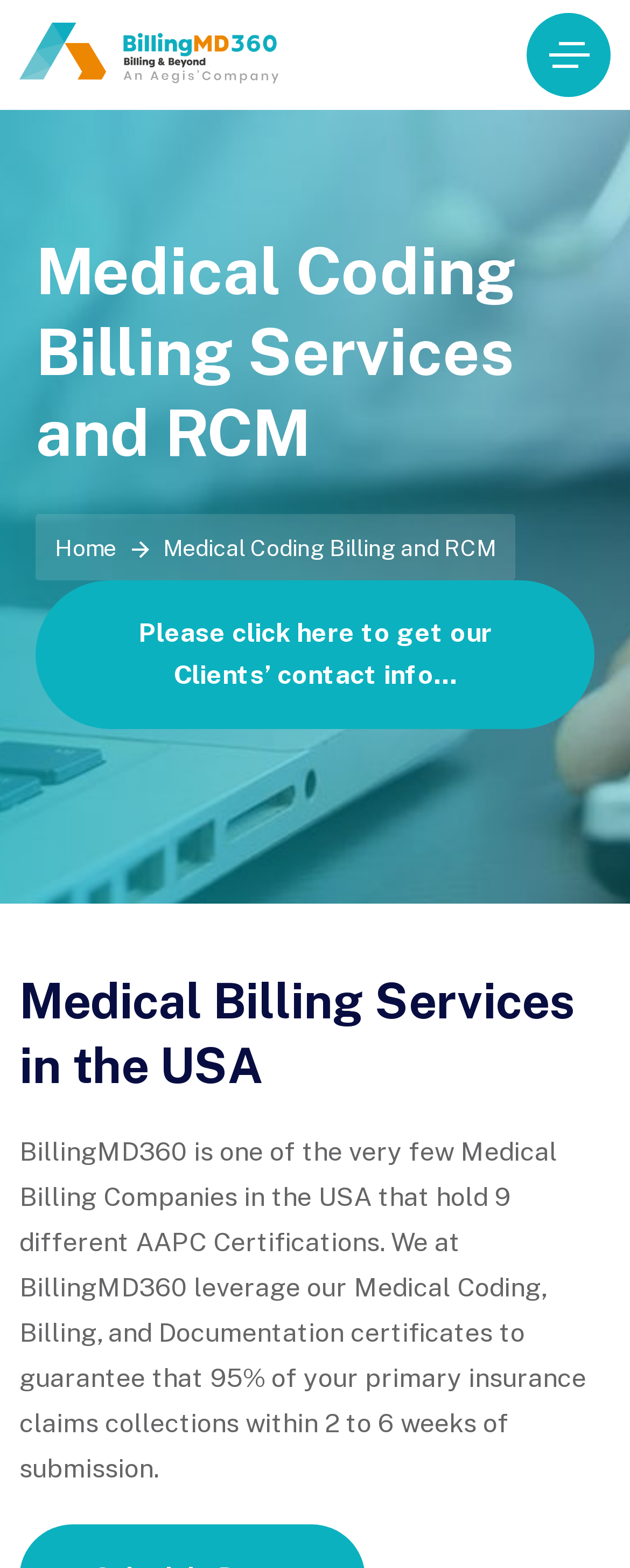What is the primary focus of BillingMD360?
Provide a well-explained and detailed answer to the question.

Based on the webpage content, specifically the heading 'Medical Billing Services in the USA' and the description 'BillingMD360 is one of the very few Medical Billing Companies in the USA that hold 9 different AAPC Certifications.', it is clear that the primary focus of BillingMD360 is medical billing services.